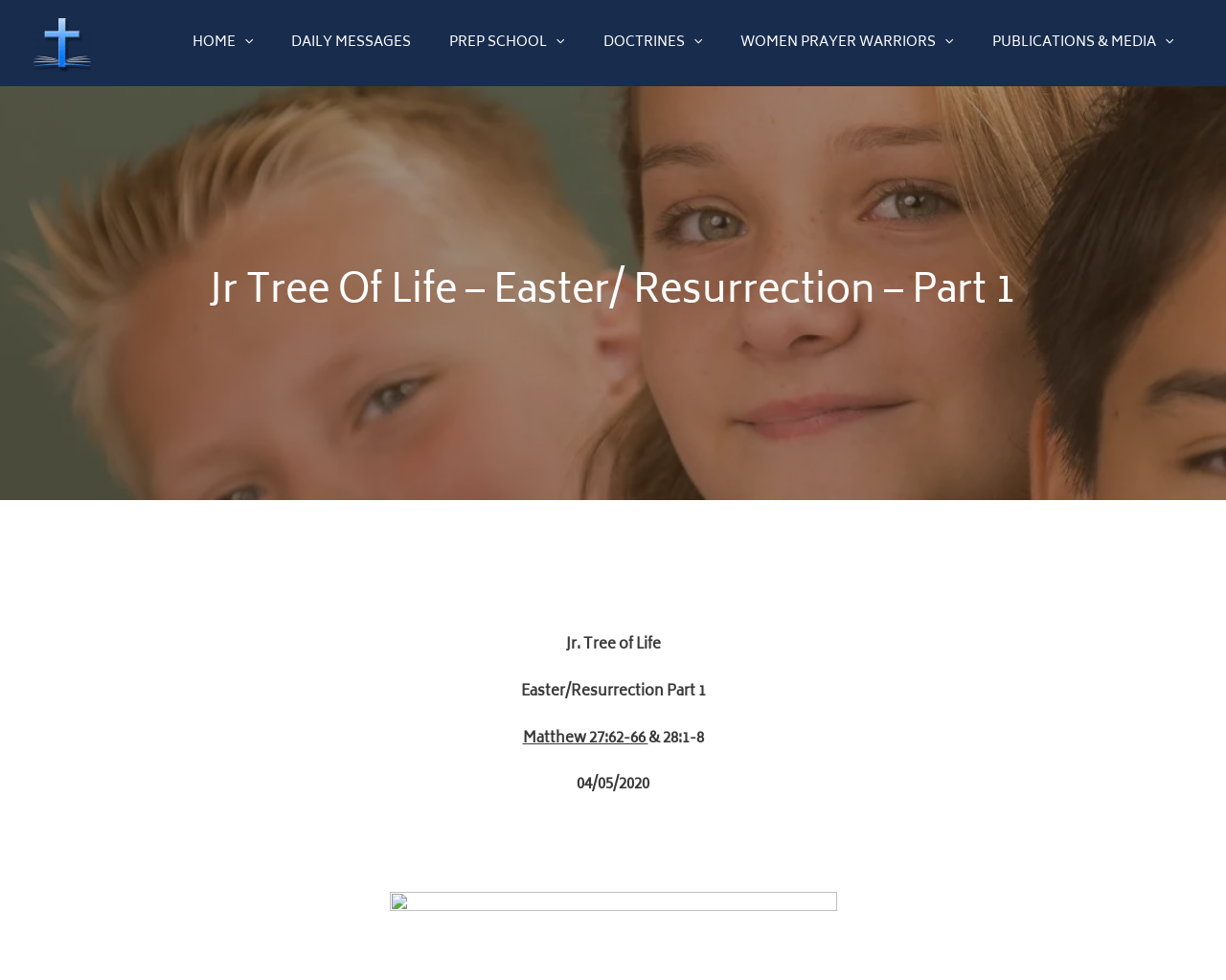What is the date of the Easter/Resurrection Part 1 message?
Based on the image, please offer an in-depth response to the question.

The date of the Easter/Resurrection Part 1 message can be found below the title, where it says '04/05/2020'.